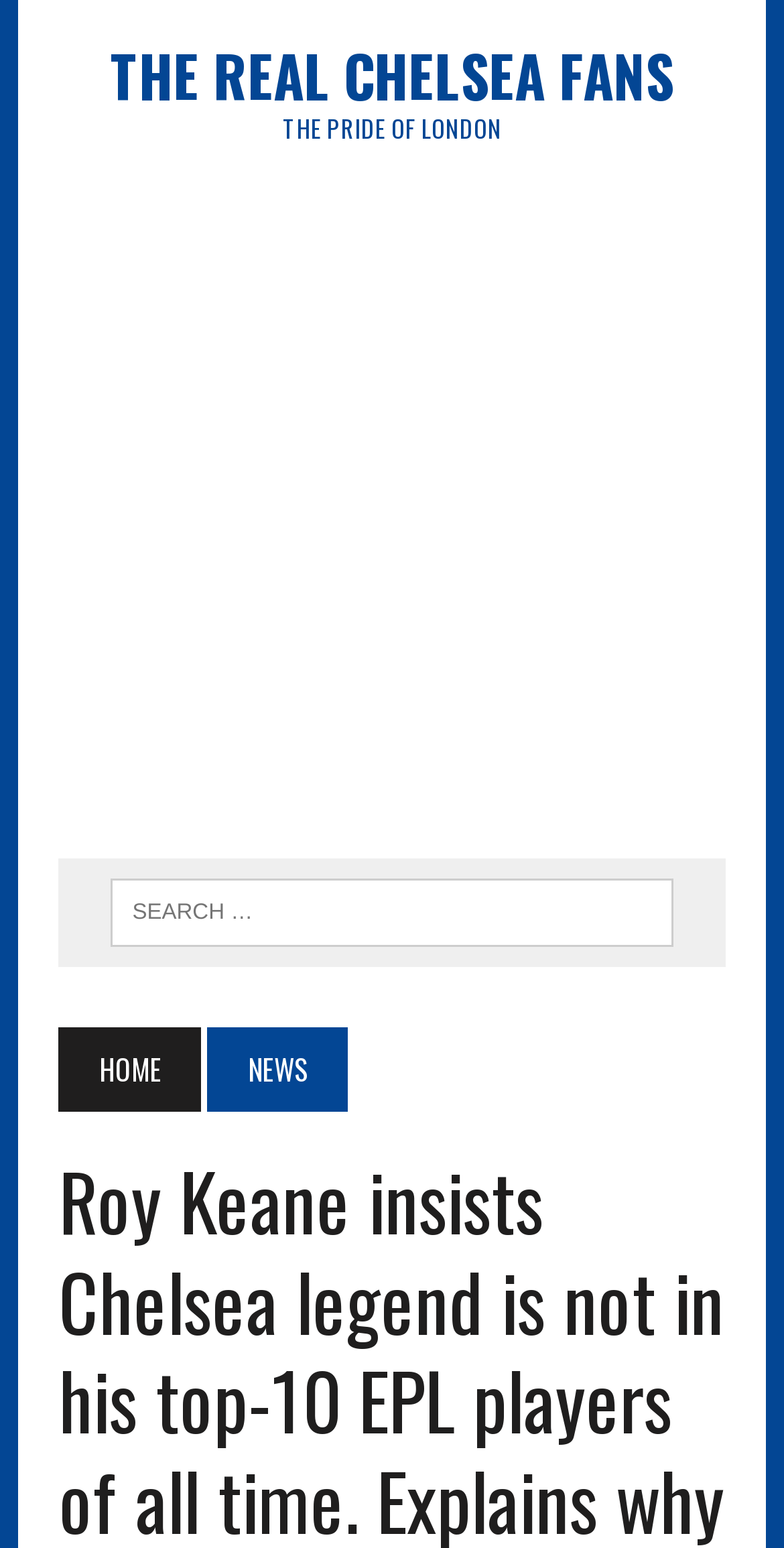Give a short answer to this question using one word or a phrase:
What is the topic of the website?

Chelsea FC